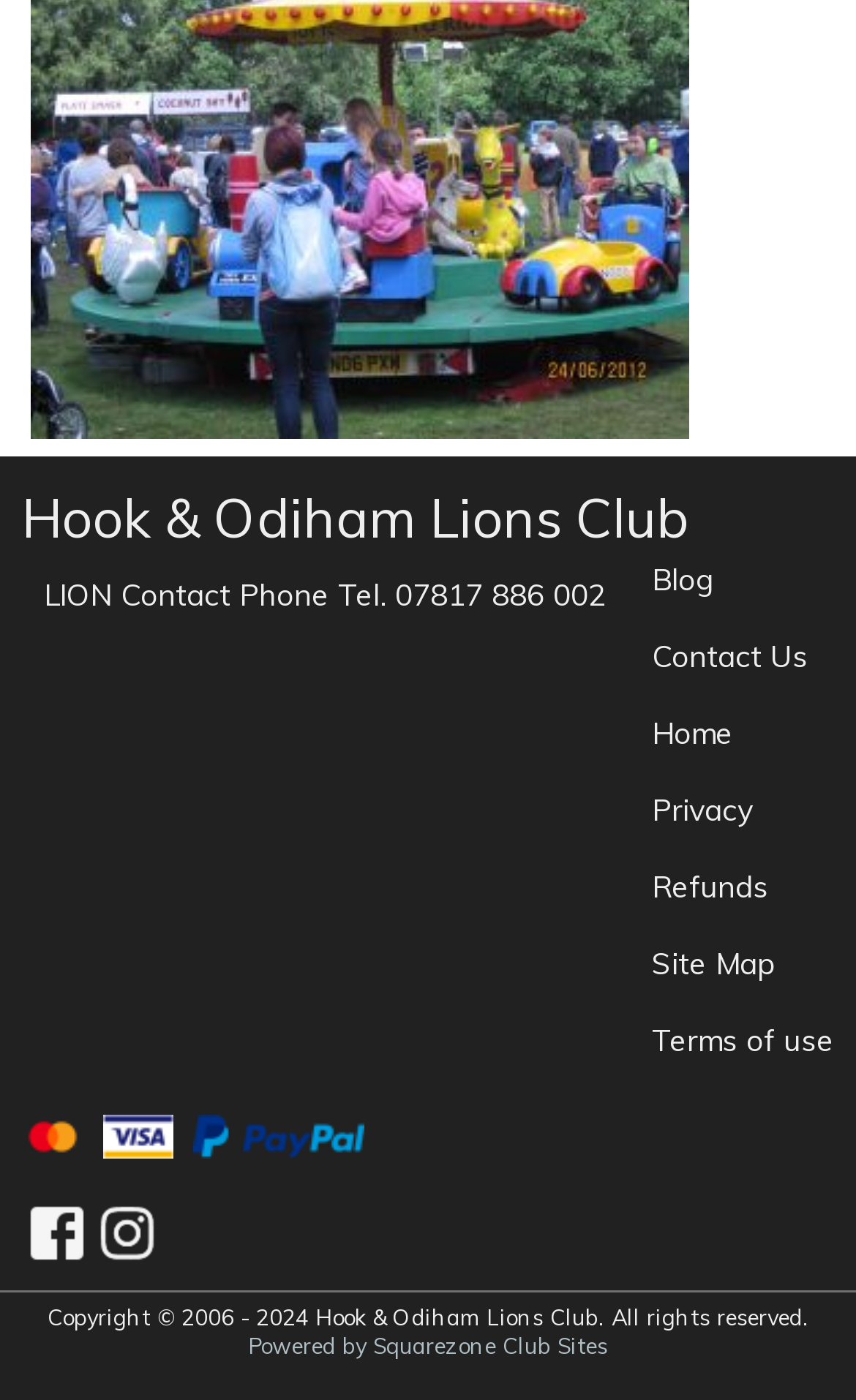Identify the bounding box for the described UI element: "Privacy".

[0.762, 0.558, 0.974, 0.598]